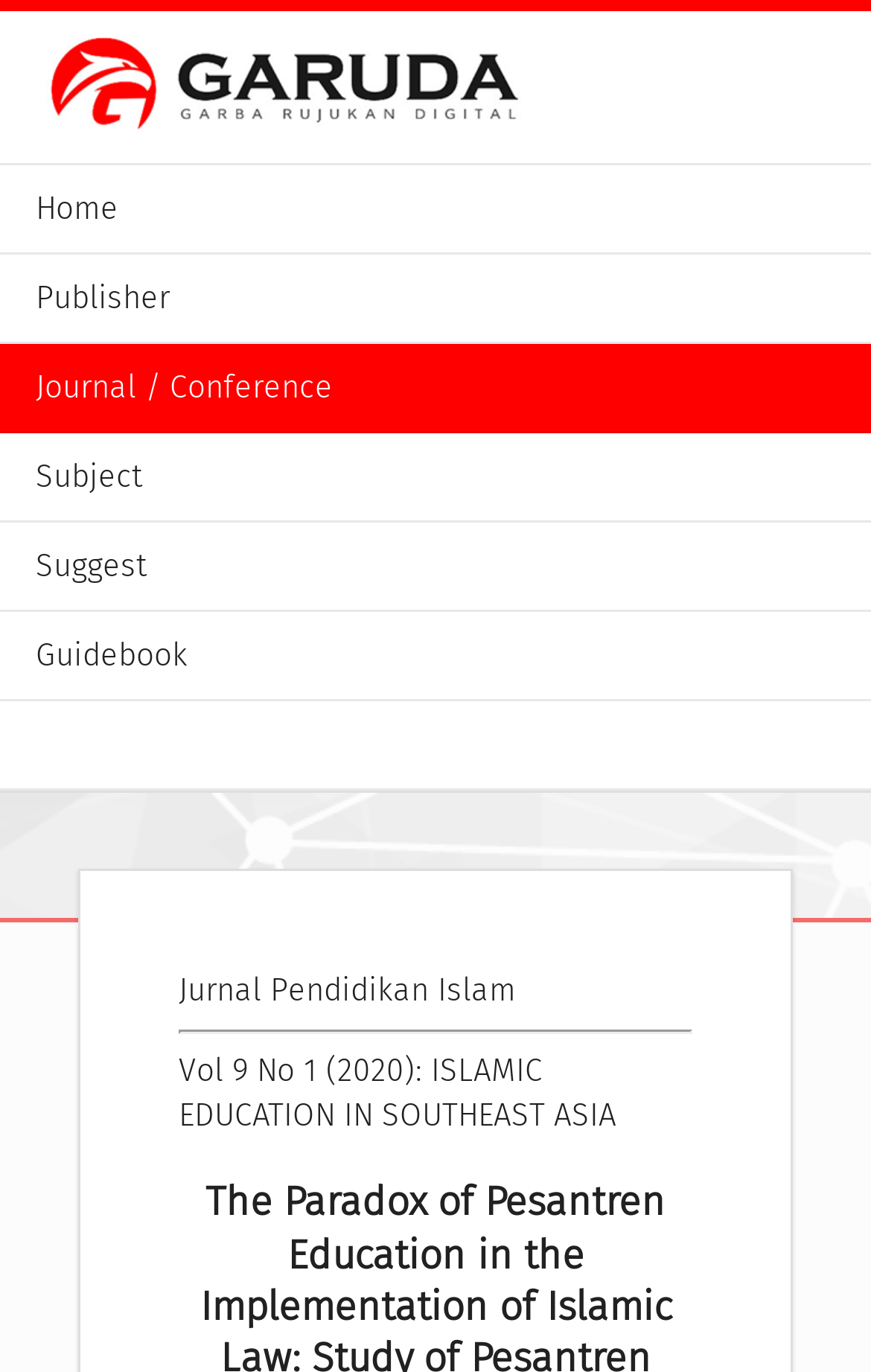Please provide the bounding box coordinates in the format (top-left x, top-left y, bottom-right x, bottom-right y). Remember, all values are floating point numbers between 0 and 1. What is the bounding box coordinate of the region described as: parent_node: Home

[0.0, 0.008, 1.0, 0.12]